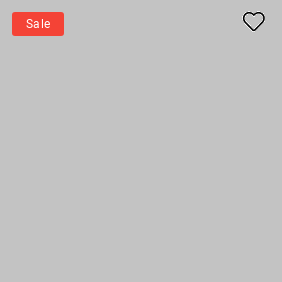What does the heart icon represent?
Look at the screenshot and respond with one word or a short phrase.

Wishlist functionality